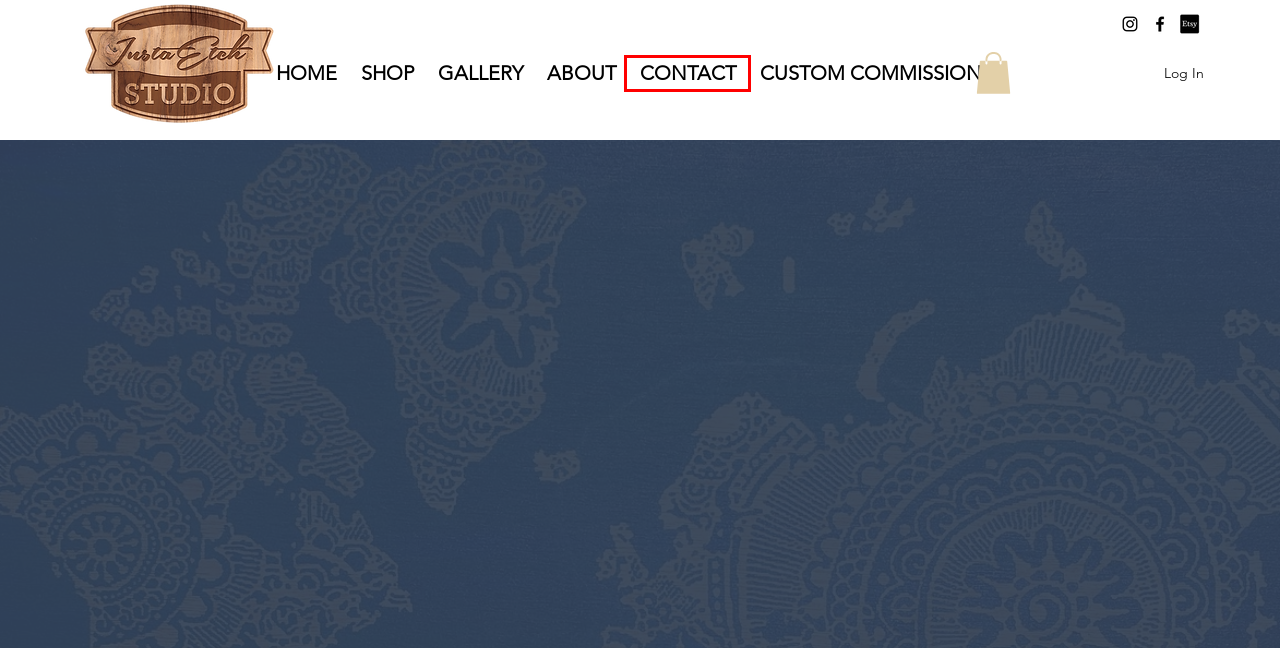You are given a screenshot of a webpage with a red rectangle bounding box around a UI element. Select the webpage description that best matches the new webpage after clicking the element in the bounding box. Here are the candidates:
A. Shop | InstaEtch Studio
B. Contact | InstaEtch Studio
C. Gallery | InstaEtch Studio
D. Meet Asha | InstaEtch Studio
E. InstaEtch Studio
F. Privacy Policy | InstaEtch Studio
G. Custom Commissions | InstaEtch Studio
H. FAQ | InstaEtch Studio

B